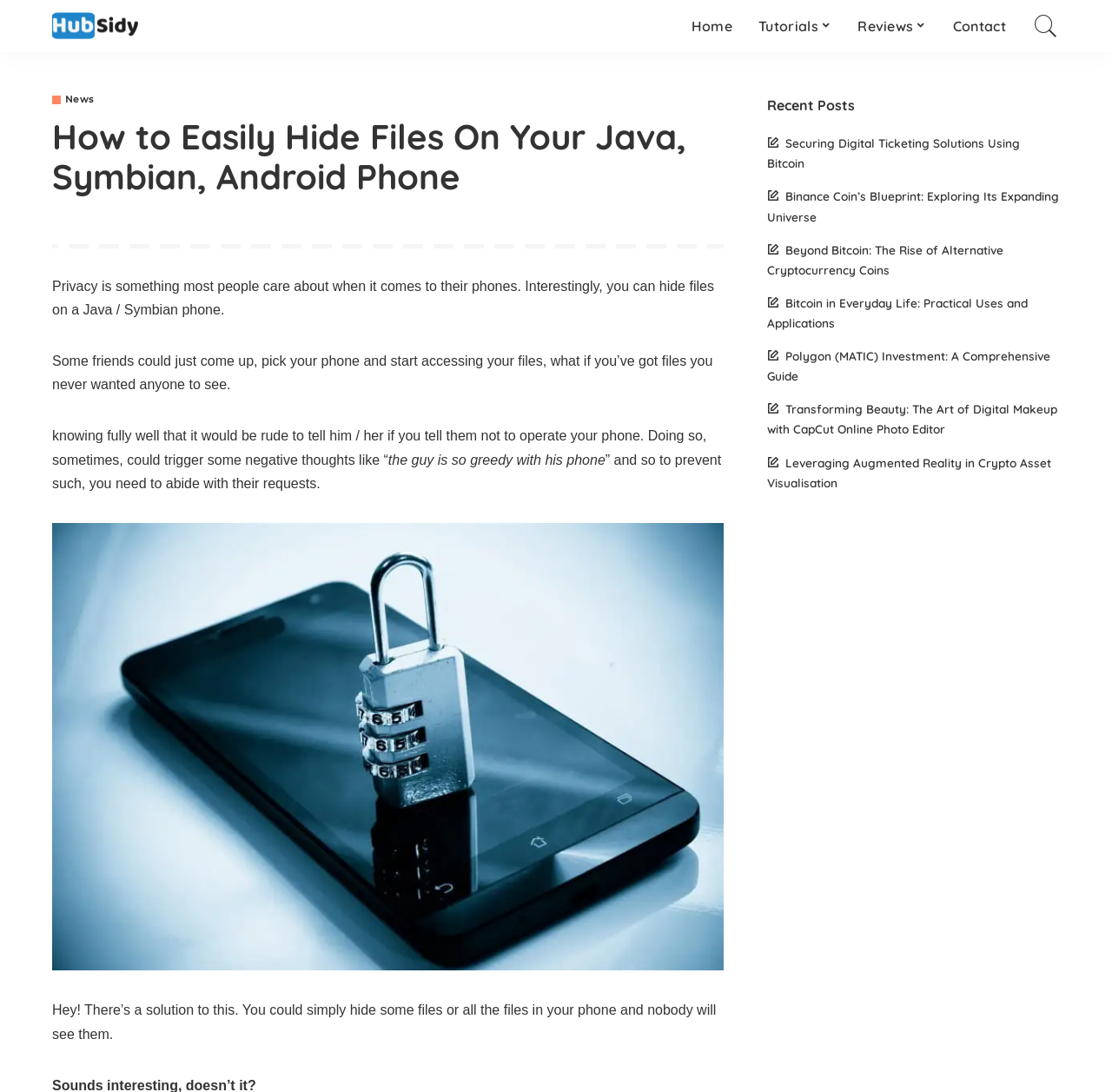Please determine the bounding box coordinates, formatted as (top-left x, top-left y, bottom-right x, bottom-right y), with all values as floating point numbers between 0 and 1. Identify the bounding box of the region described as: News

[0.047, 0.088, 0.085, 0.096]